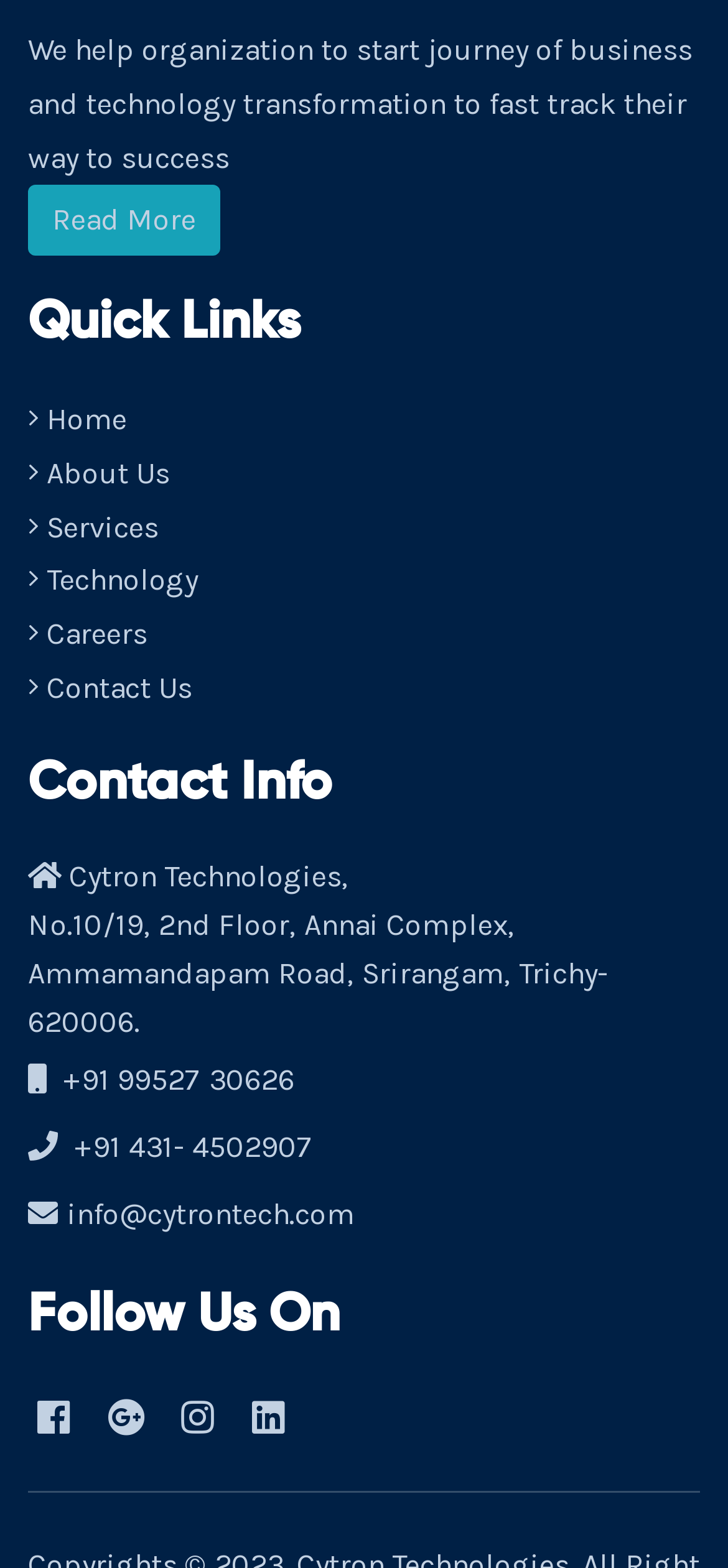What is the company name?
Answer the question with a detailed and thorough explanation.

The company name can be found in the 'Contact Info' section, where it is written as 'Cytron Technologies,' in a static text element.